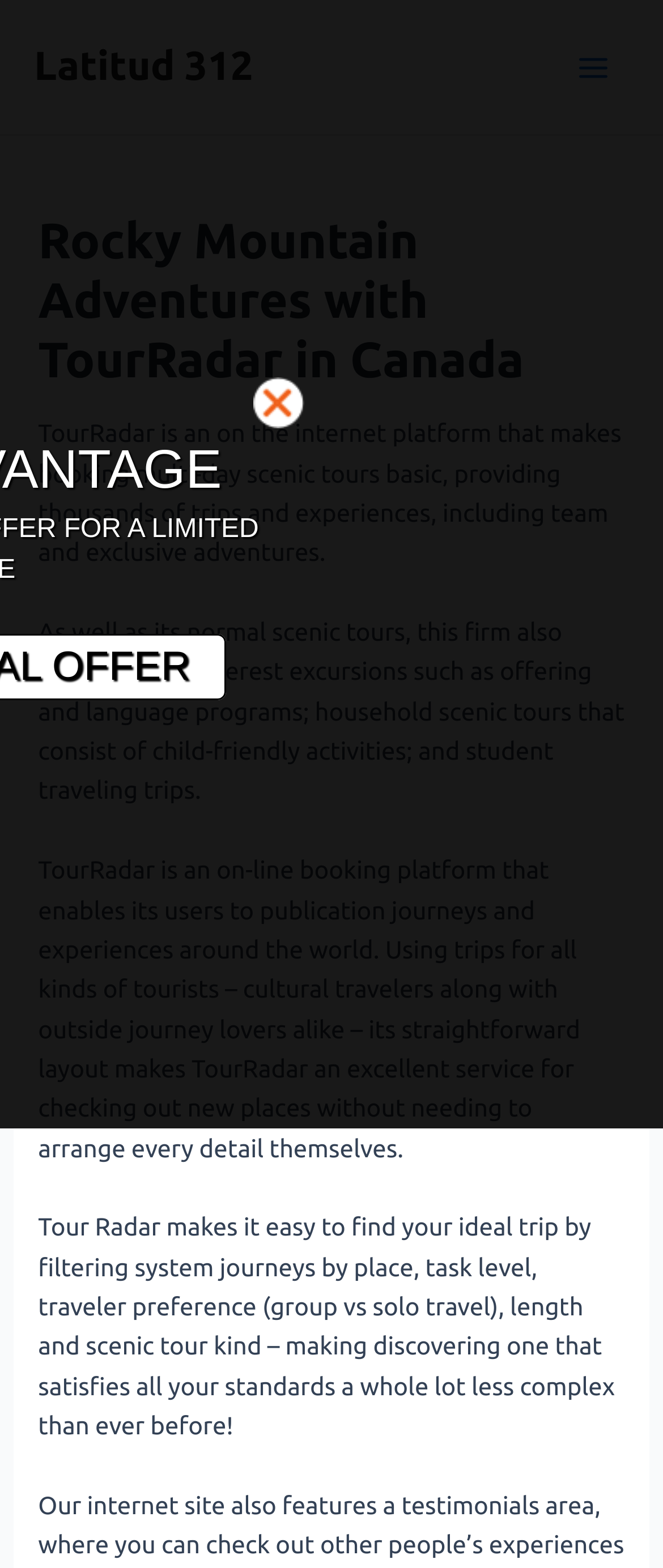What is the name of the online platform?
Using the details from the image, give an elaborate explanation to answer the question.

The name of the online platform is mentioned in the StaticText element with the description 'TourRadar is an on the internet platform that makes booking multi-day scenic tours basic...'.